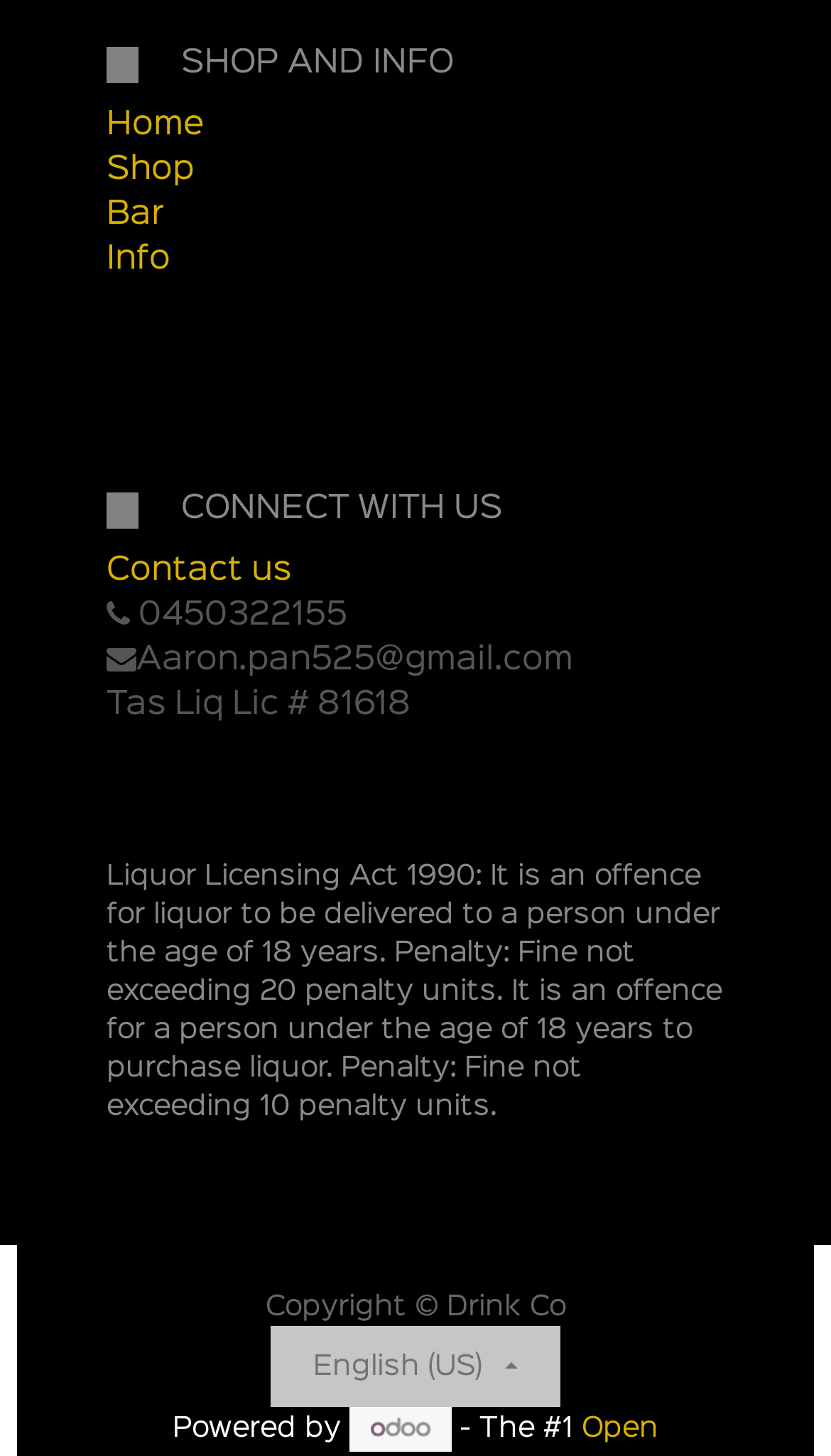What is the liquor licensing number?
Kindly offer a detailed explanation using the data available in the image.

I found the liquor licensing number by looking at the 'Tas Liq Lic # 81618' text, which is located below the 'CONNECT WITH US' section.